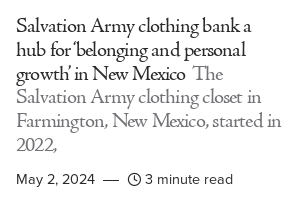When was the article published?
Please look at the screenshot and answer using one word or phrase.

May 2, 2024